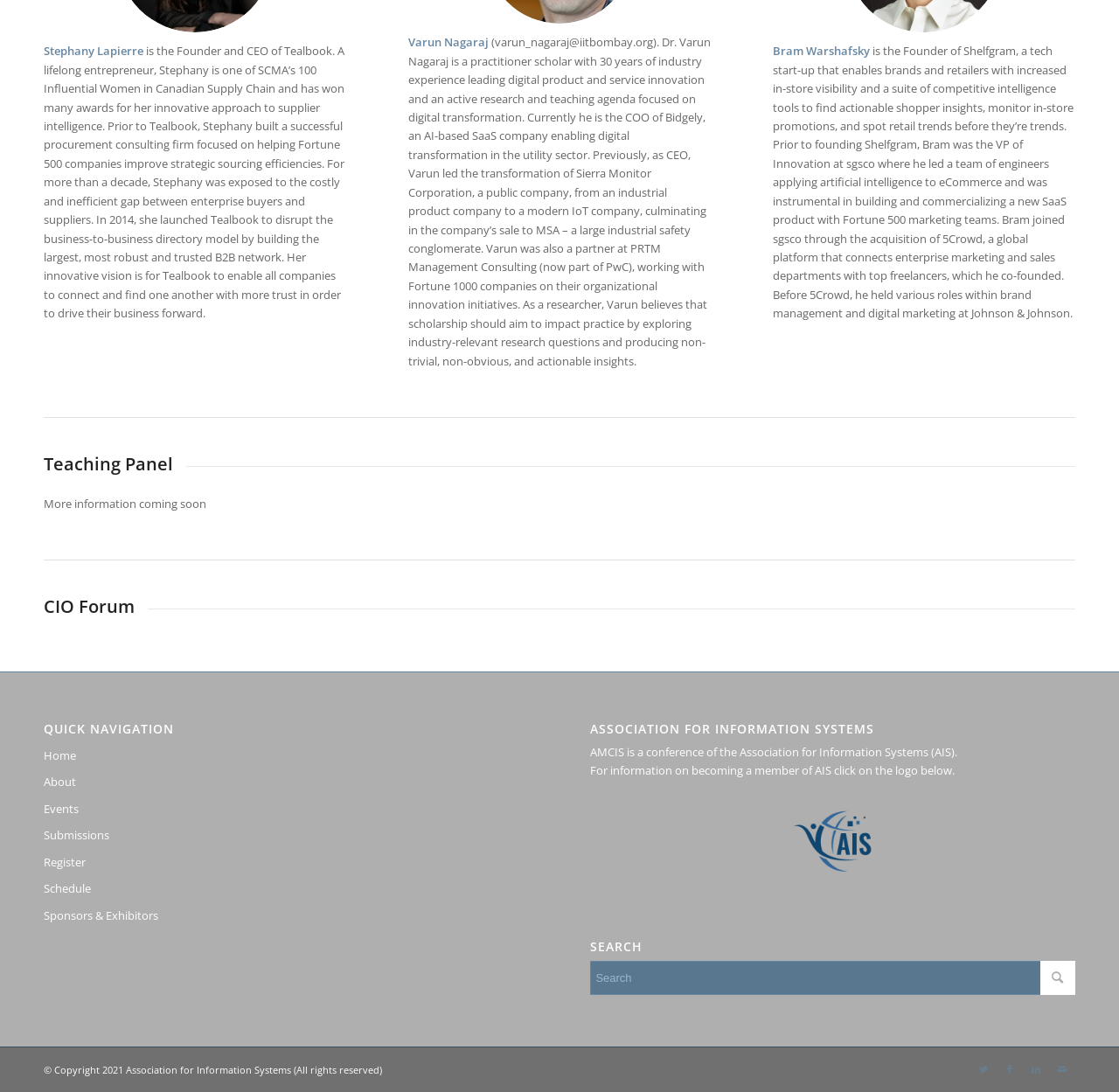What is the purpose of the textbox at the bottom of the webpage?
Based on the image, answer the question in a detailed manner.

The answer can be found in the textbox element with the label 'Search' which is located at the bottom of the webpage, indicating that its purpose is to allow users to search for something.